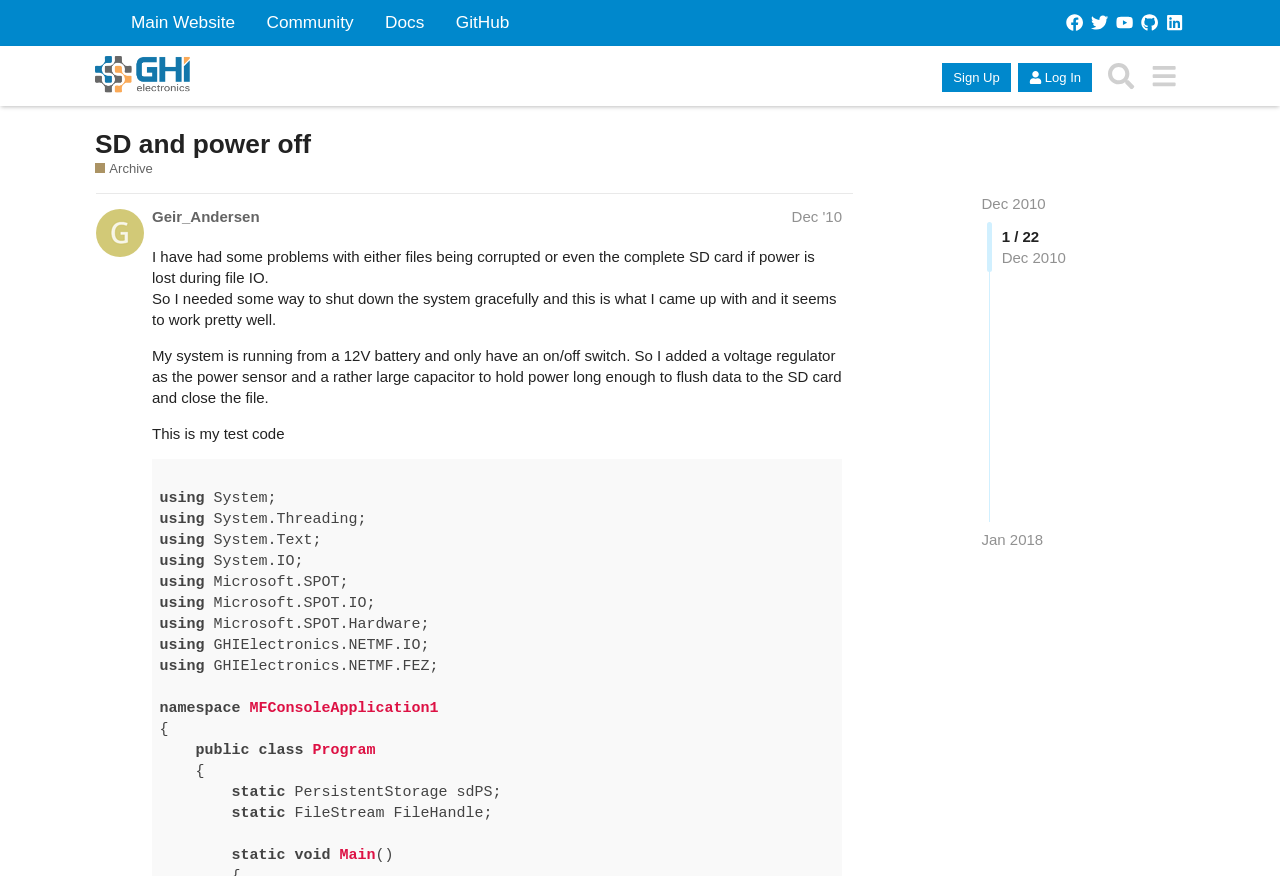What is the author's solution to the power loss problem?
Using the visual information, answer the question in a single word or phrase.

Adding a voltage regulator and capacitor